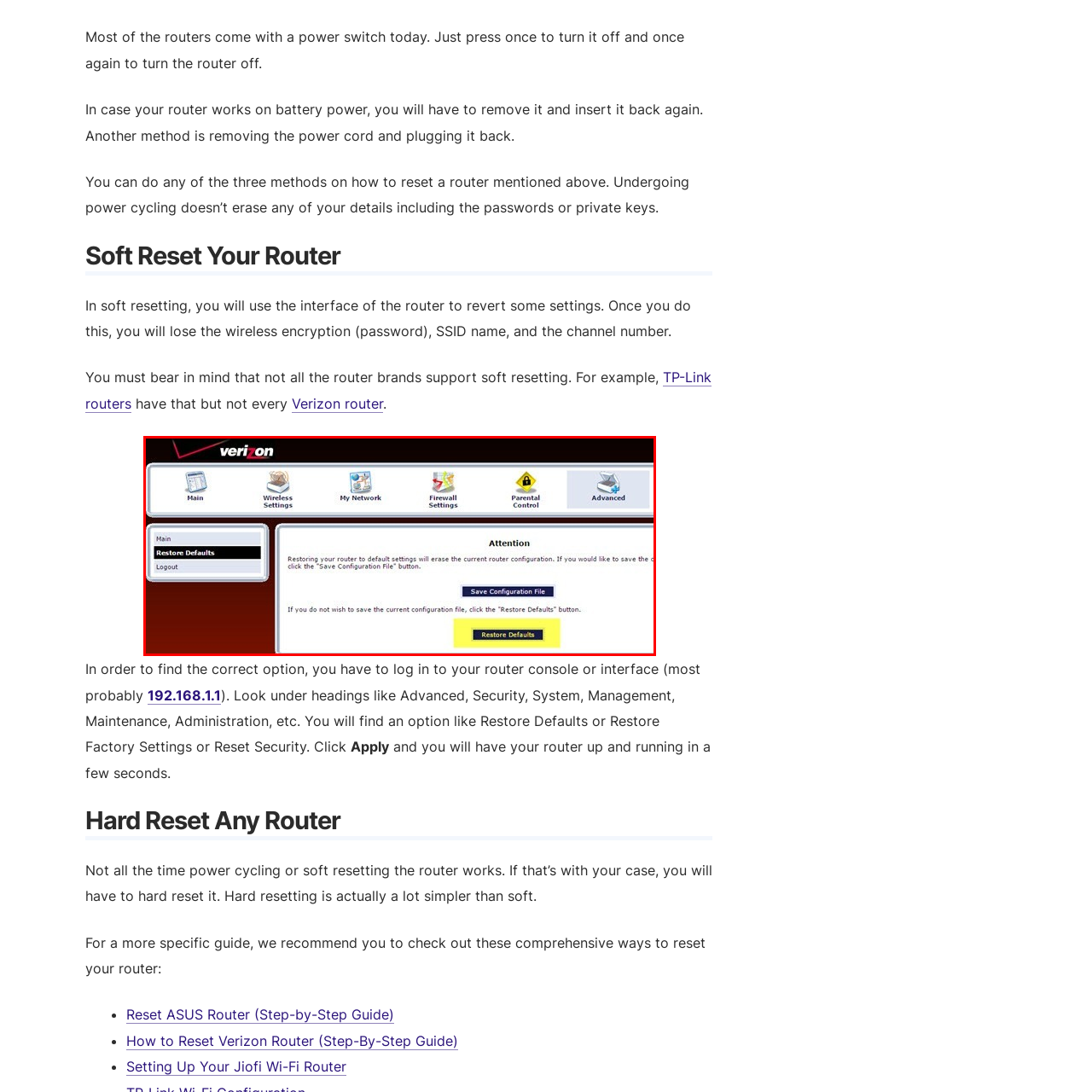Describe in detail what you see in the image highlighted by the red border.

The image depicts the router settings interface for Verizon, showing key options for restoring the router to its default settings. The header features the Verizon logo prominently at the top left, while the main section of the screen displays various tabs, including 'Main', 'Wireless Settings', 'My Network', 'Firewall Settings', 'Parental Control', and 'Advanced'.

Central to the interface is a notification labeled "Attention," warning users that restoring the router will erase the current configuration. It provides two actionable buttons: "Save Configuration File," allowing users to back up their current settings, and "Restore Defaults," highlighted in yellow, which facilitates the reset process. This visual guide is crucial for users seeking to manage their router settings effectively, ensuring they understand the implications of a reset.